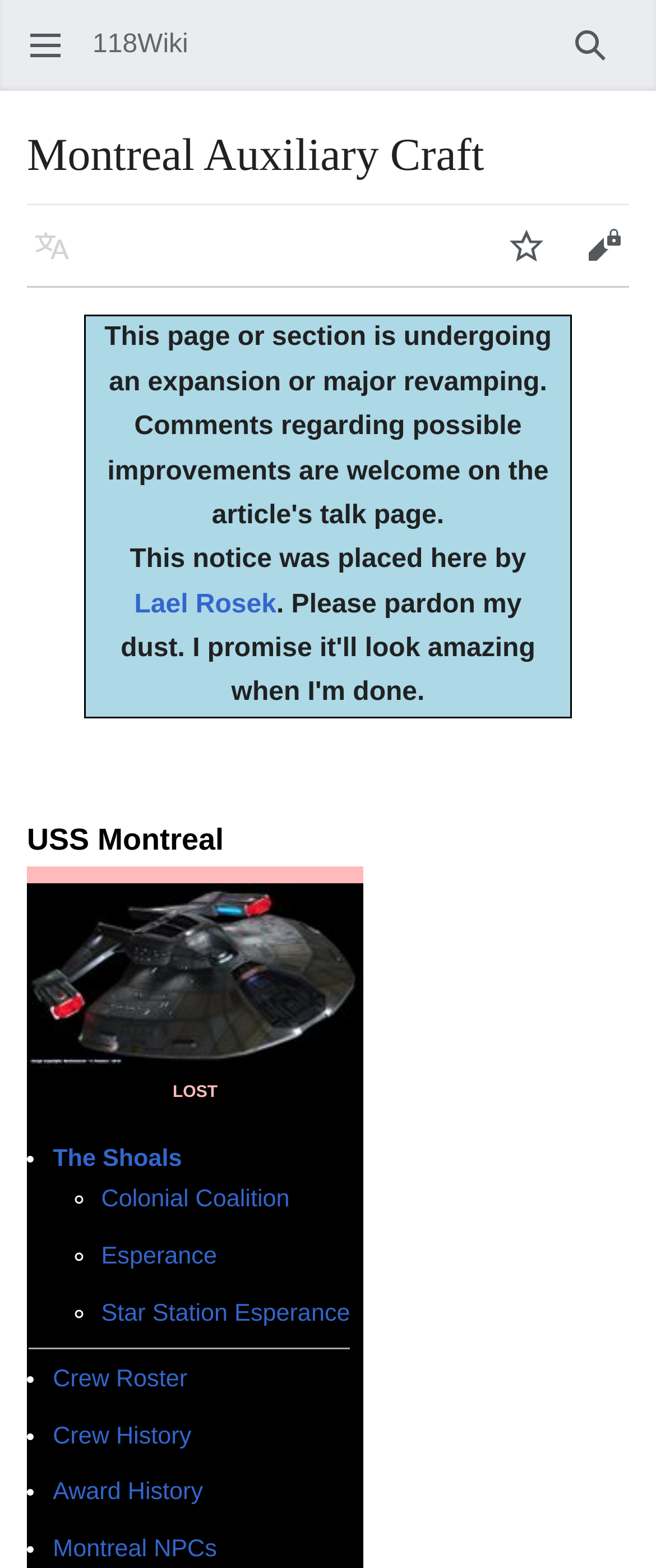Give a one-word or one-phrase response to the question: 
What is the name of the auxiliary craft?

USS Montreal